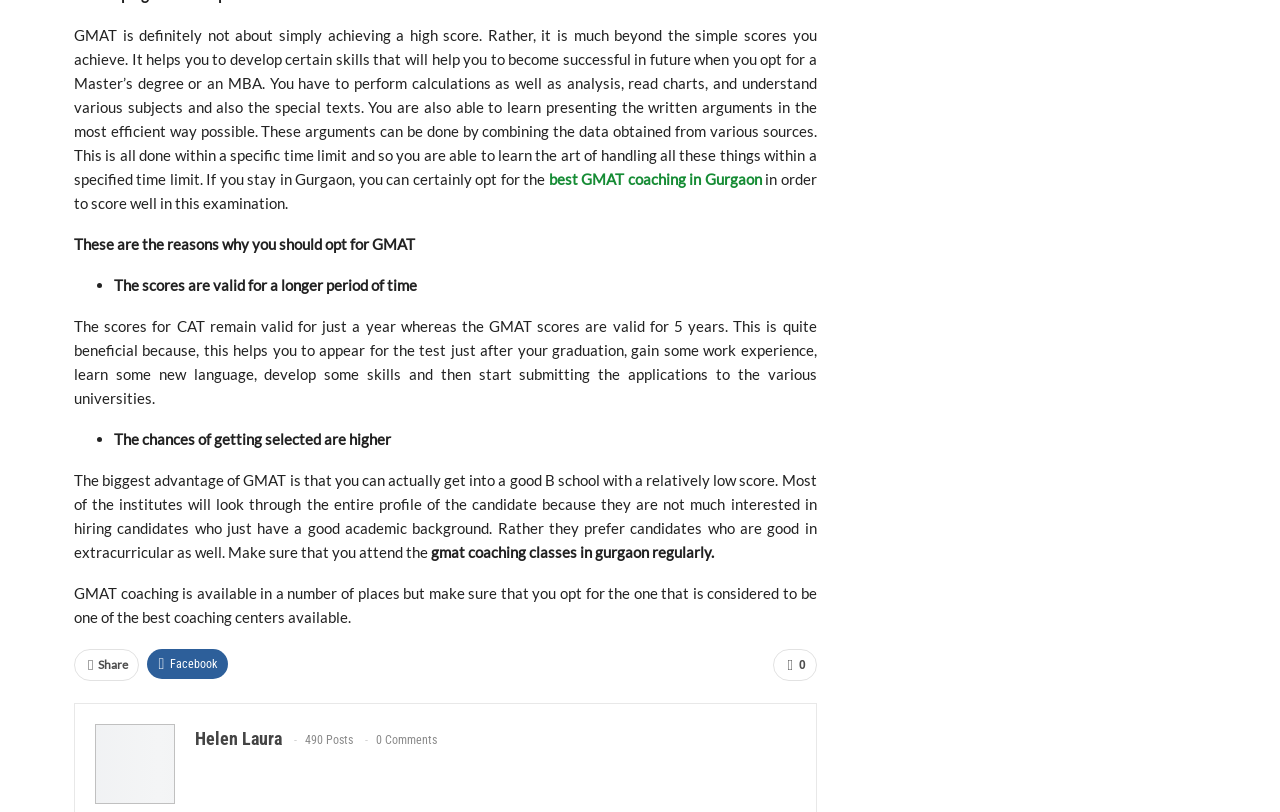What is the advantage of GMAT scores over CAT scores?
Give a one-word or short-phrase answer derived from the screenshot.

Valid for 5 years